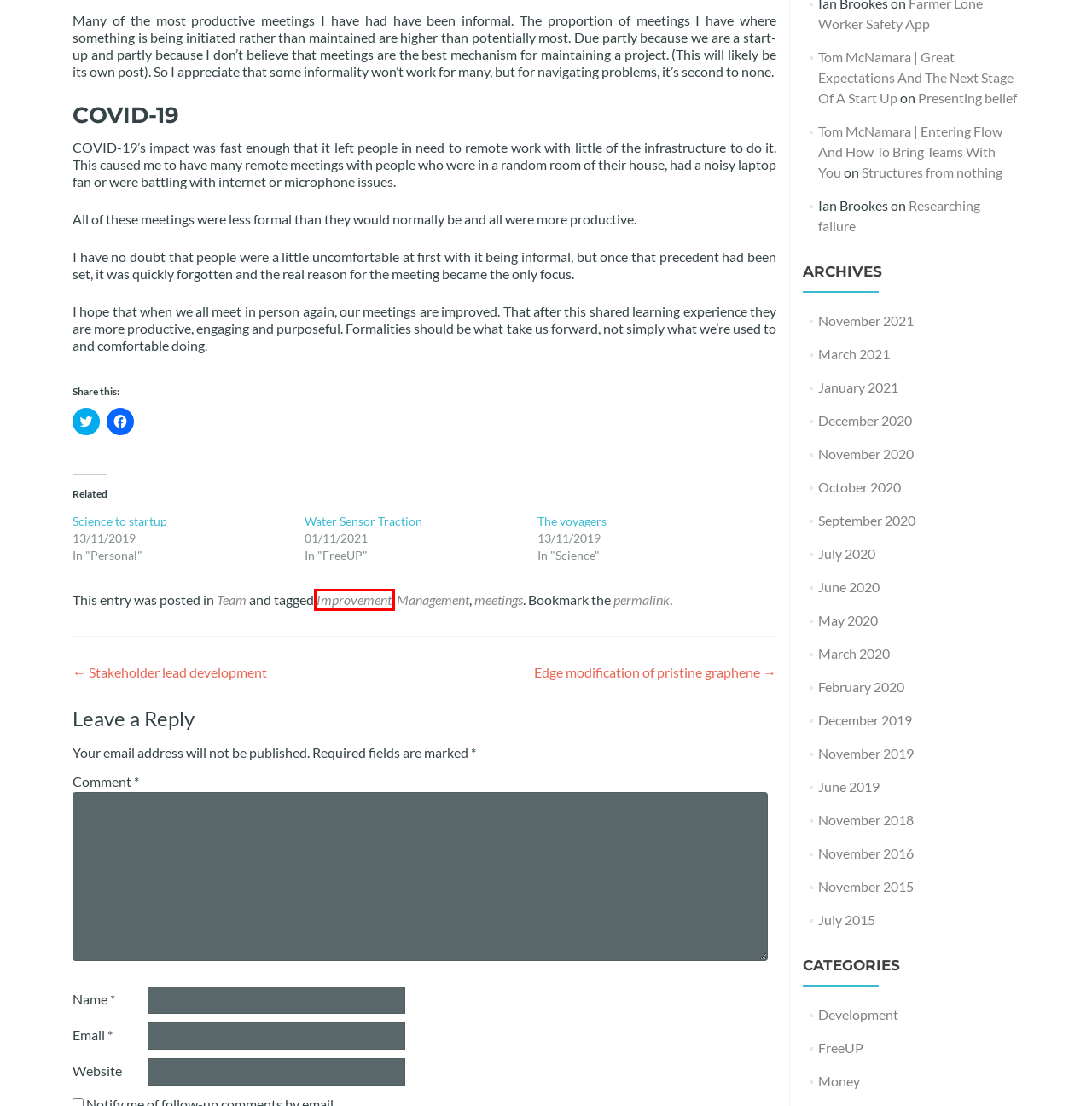You are presented with a screenshot of a webpage with a red bounding box. Select the webpage description that most closely matches the new webpage after clicking the element inside the red bounding box. The options are:
A. Money Archives - Tom McNamara
B. December 2020 - Tom McNamara
C. July 2015 - Tom McNamara
D. Tom McNamara | Presenting belief rather than facts or stories
E. November 2021 - Tom McNamara
F. June 2019 - Tom McNamara
G. Improvement Archives - Tom McNamara
H. July 2020 - Tom McNamara

G